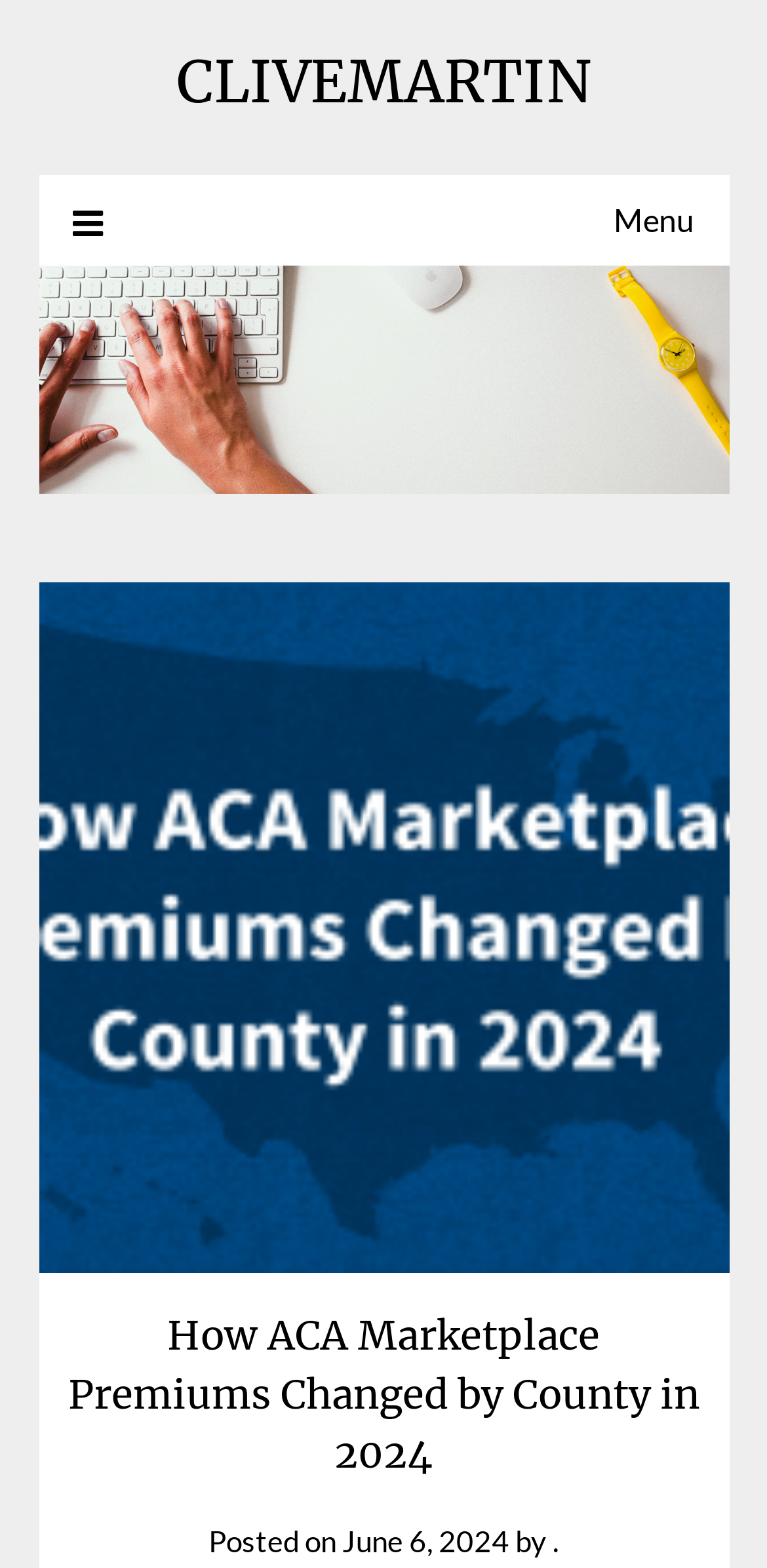Can you give a comprehensive explanation to the question given the content of the image?
When was the article posted?

I inferred this answer by looking at the text 'Posted on' followed by a link 'June 6, 2024', which suggests that the article was posted on June 6, 2024.